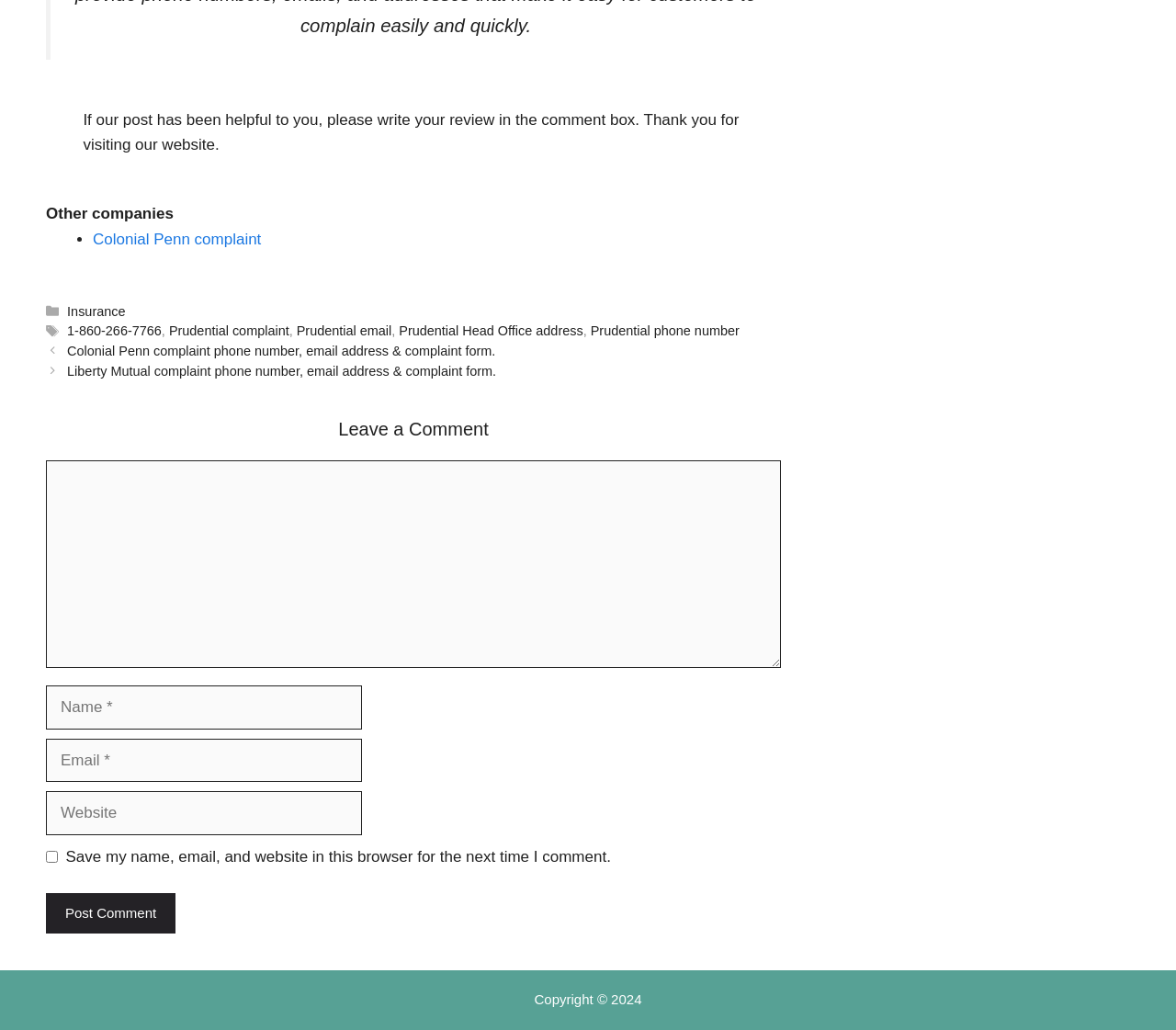Answer the following query with a single word or phrase:
What type of companies are mentioned on this webpage?

Insurance companies